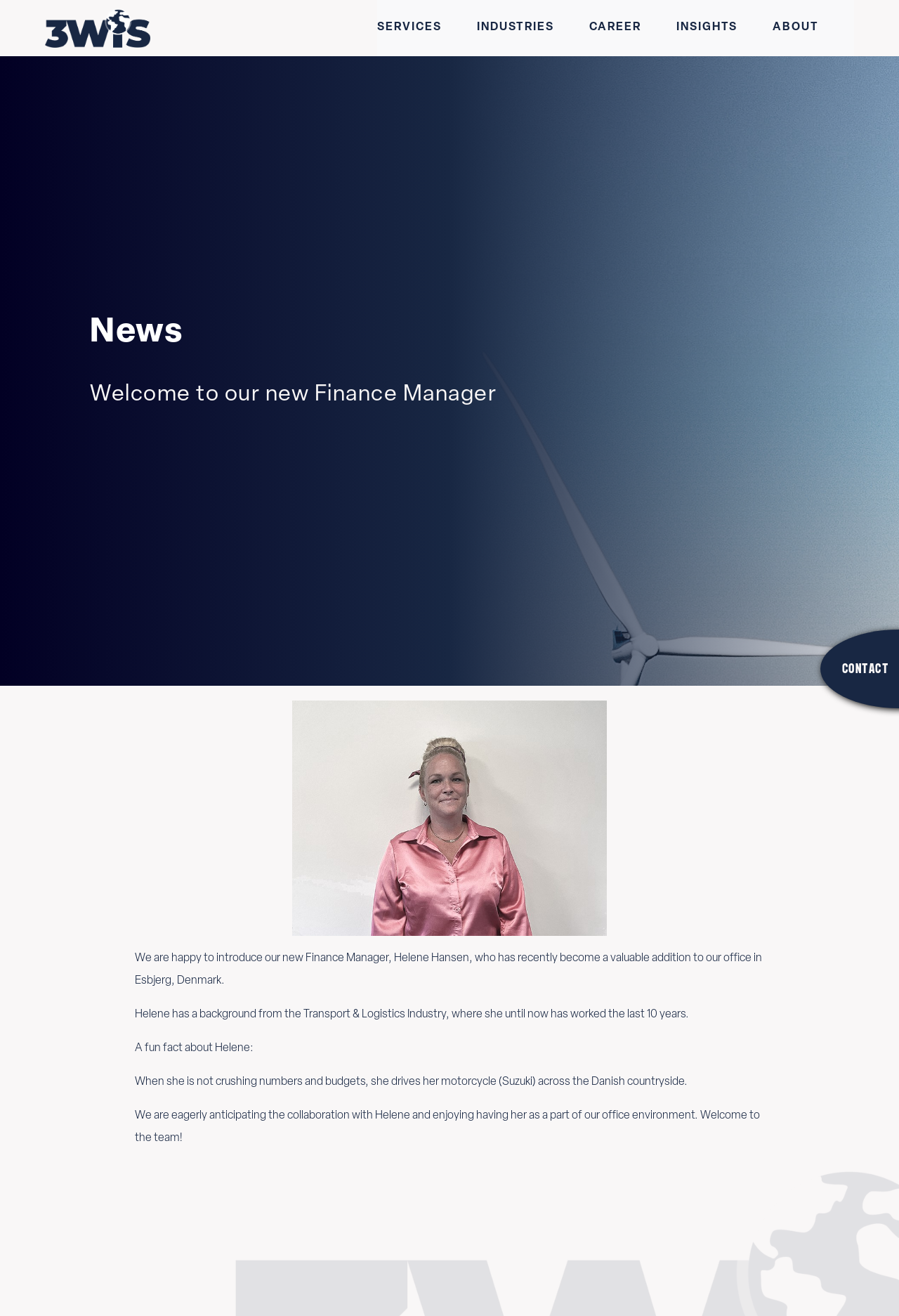Please find the bounding box coordinates of the element that needs to be clicked to perform the following instruction: "Click on SERVICES". The bounding box coordinates should be four float numbers between 0 and 1, represented as [left, top, right, bottom].

[0.42, 0.0, 0.53, 0.043]